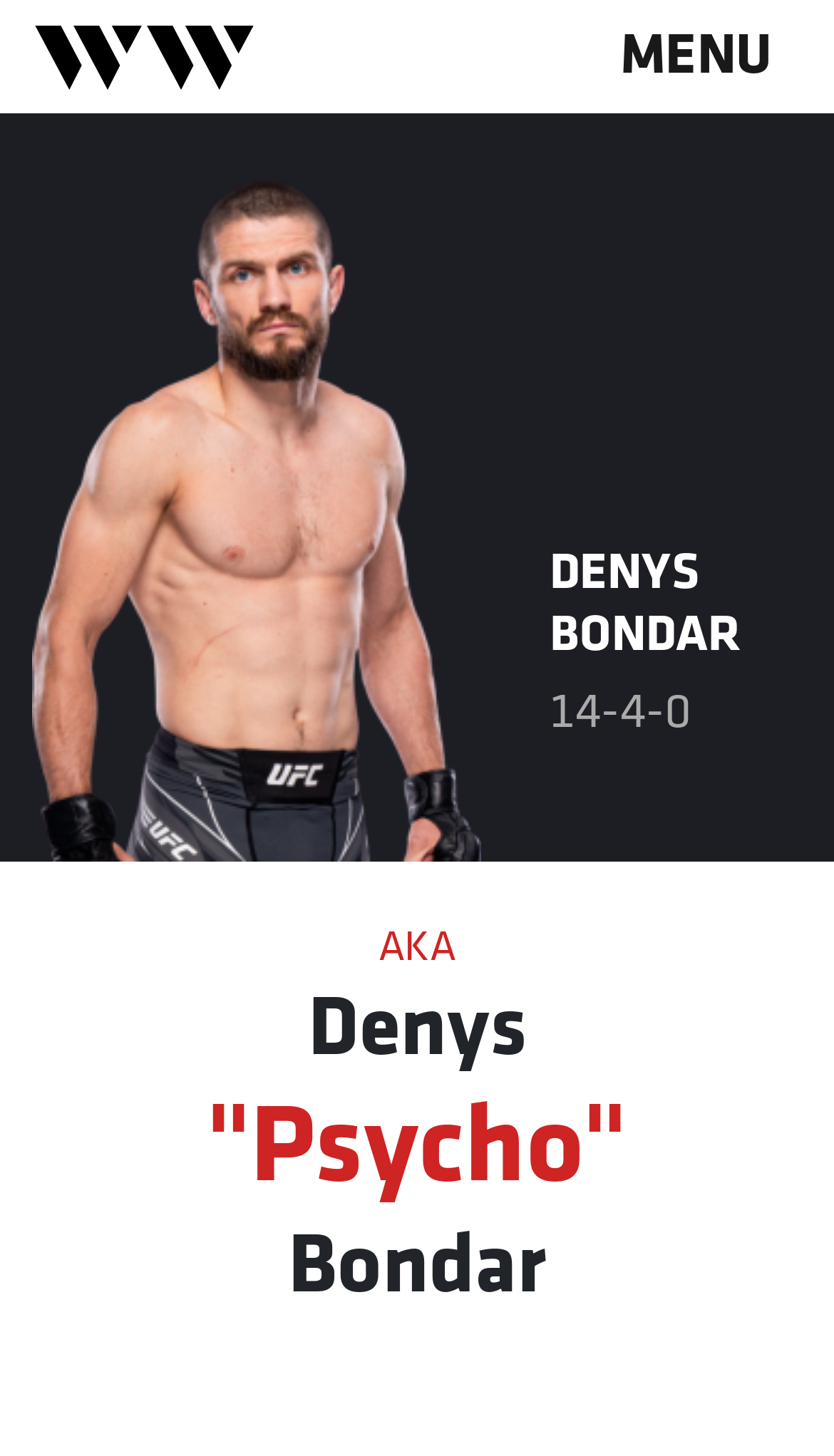Can you look at the image and give a comprehensive answer to the question:
How many images are on the webpage?

I found the answer by counting the image elements on the webpage, which are the image of Denys Bondar and the Waged War Logo.